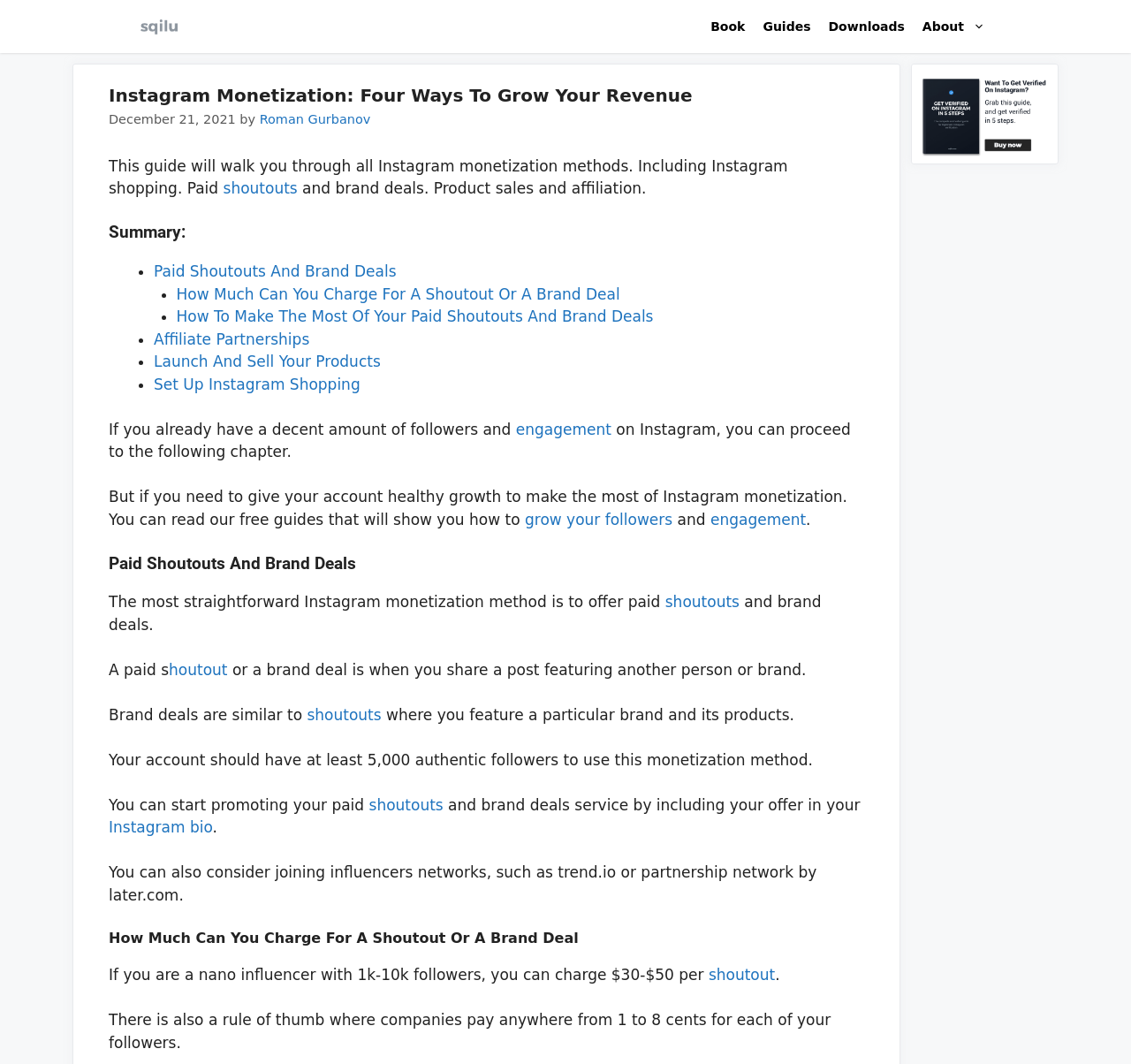What is the range of payment for nano influencers per shoutout?
Provide a comprehensive and detailed answer to the question.

The webpage mentions that 'If you are a nano influencer with 1k-10k followers, you can charge $30-$50 per shoutout.' This indicates that the range of payment for nano influencers per shoutout is between $30 and $50.